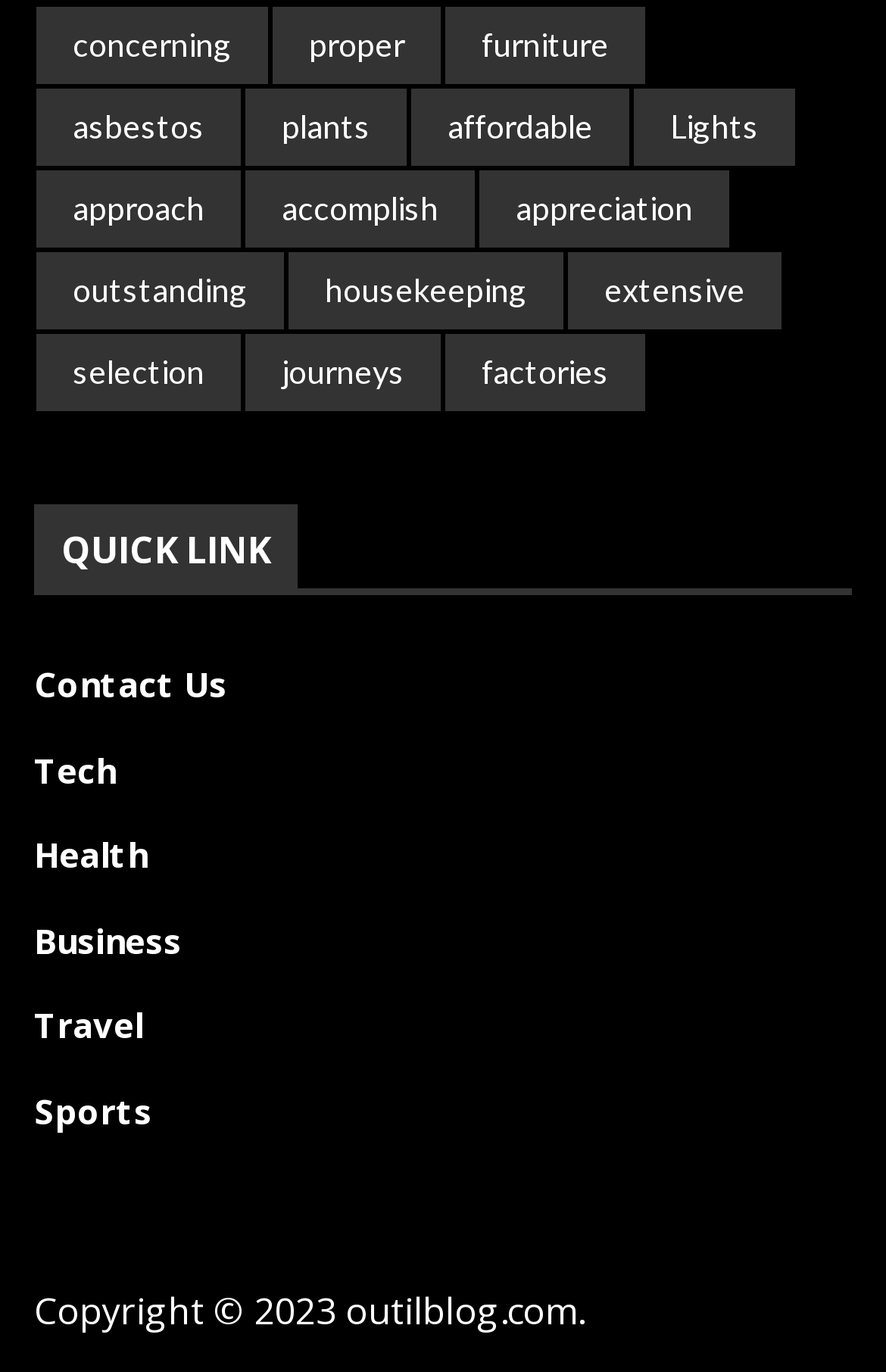What is the category of the link 'Tech'?
Respond with a short answer, either a single word or a phrase, based on the image.

Tech